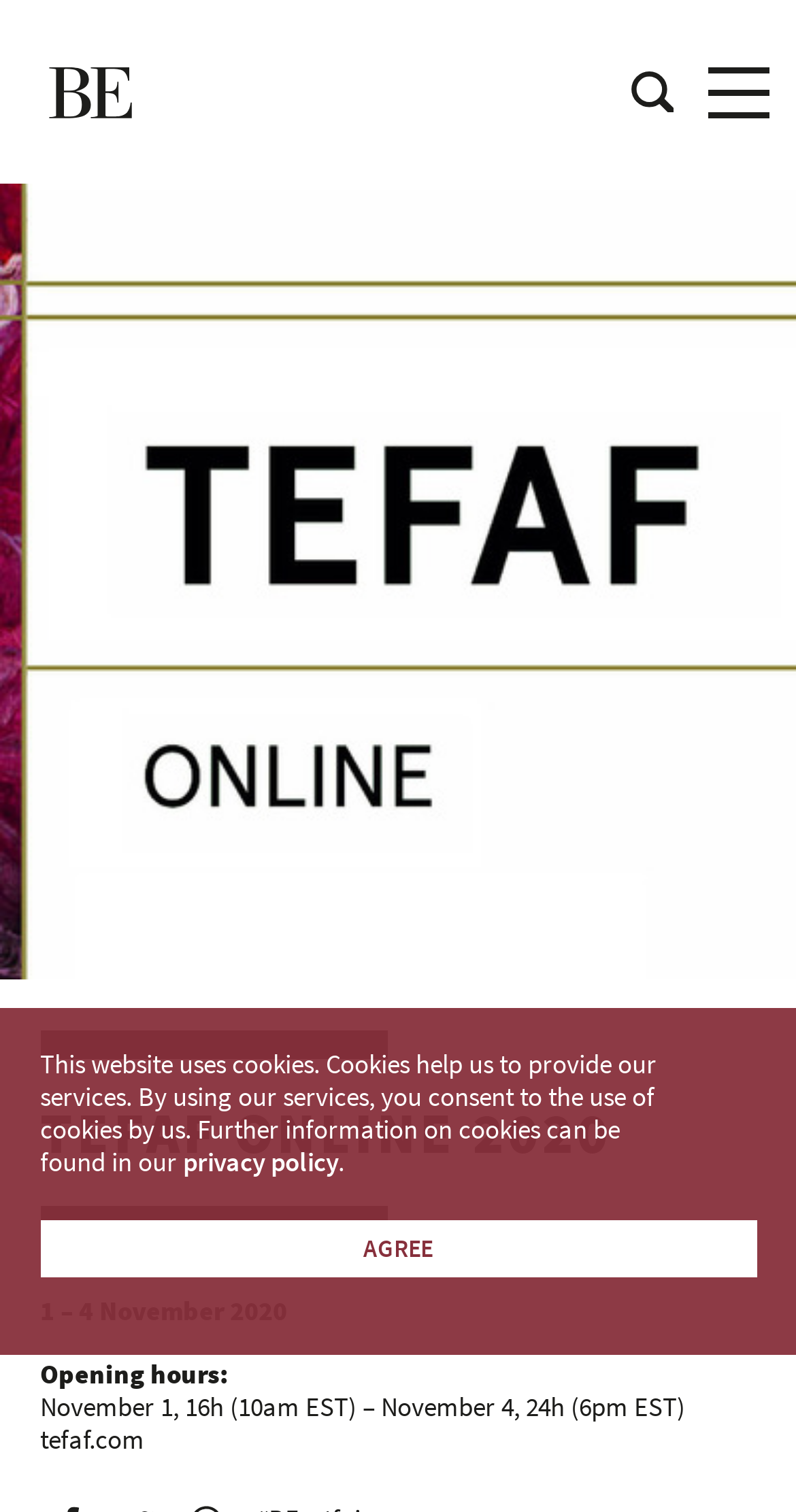Please provide a detailed answer to the question below by examining the image:
What is the website URL?

The website URL can be found in the StaticText element with the text 'tefaf.com'. This is the URL of the website.